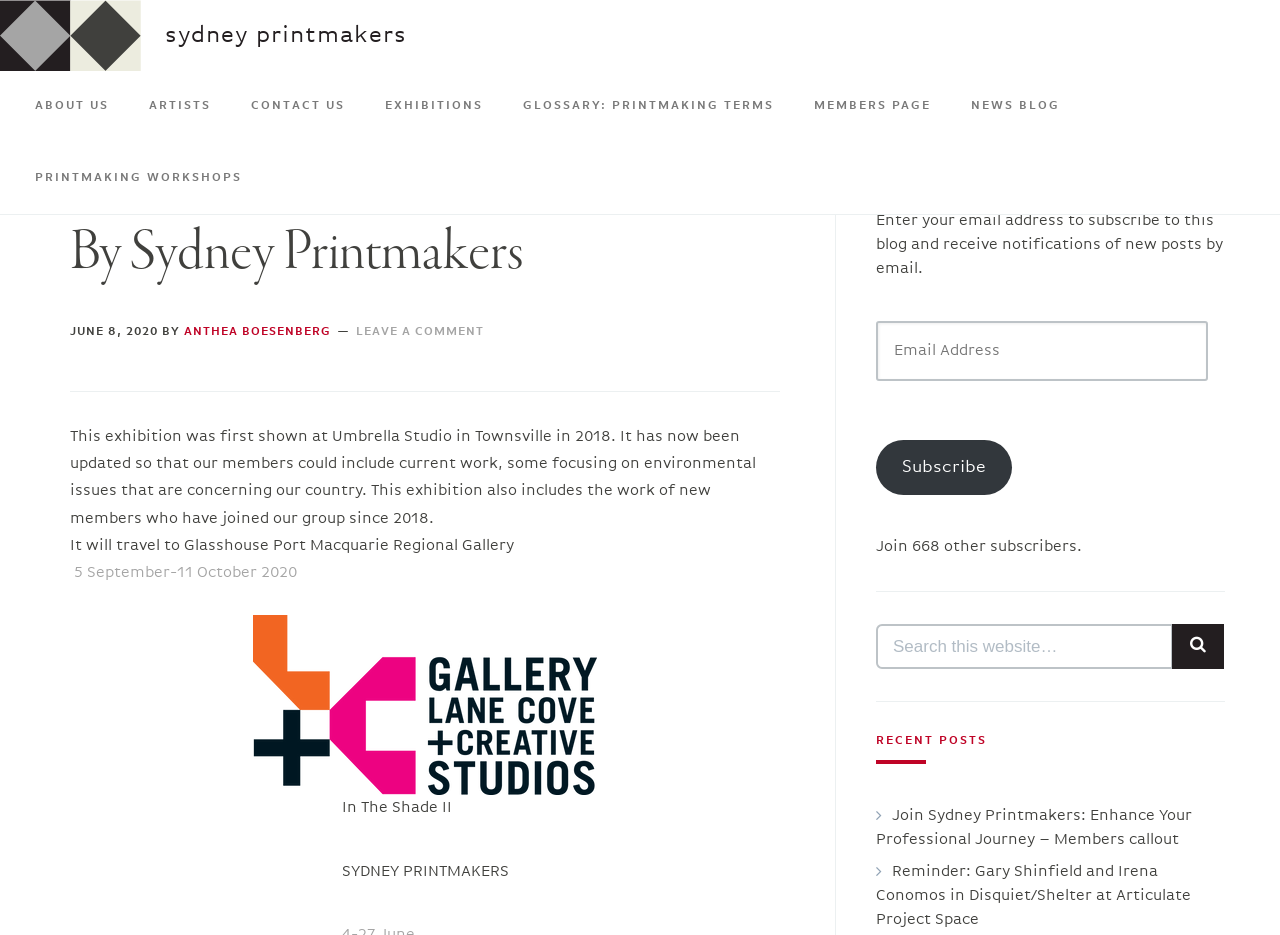What is the name of the exhibition?
With the help of the image, please provide a detailed response to the question.

The name of the exhibition can be found in the heading 'Gallery Lane Cove ‘In The Shade’ By Sydney Printmakers' which is located at the top of the webpage.